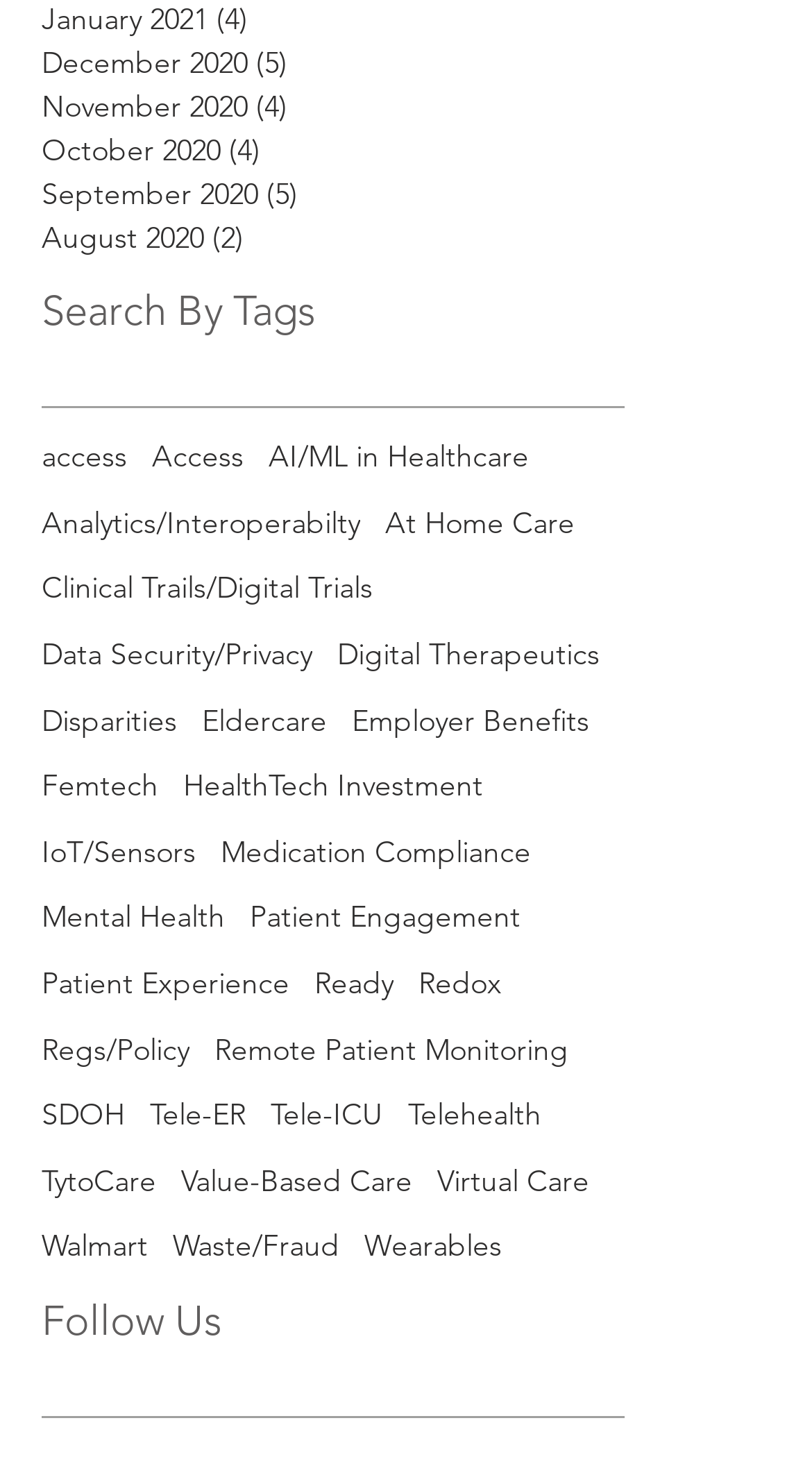Please locate the bounding box coordinates for the element that should be clicked to achieve the following instruction: "View posts from December 2020". Ensure the coordinates are given as four float numbers between 0 and 1, i.e., [left, top, right, bottom].

[0.051, 0.029, 0.769, 0.058]